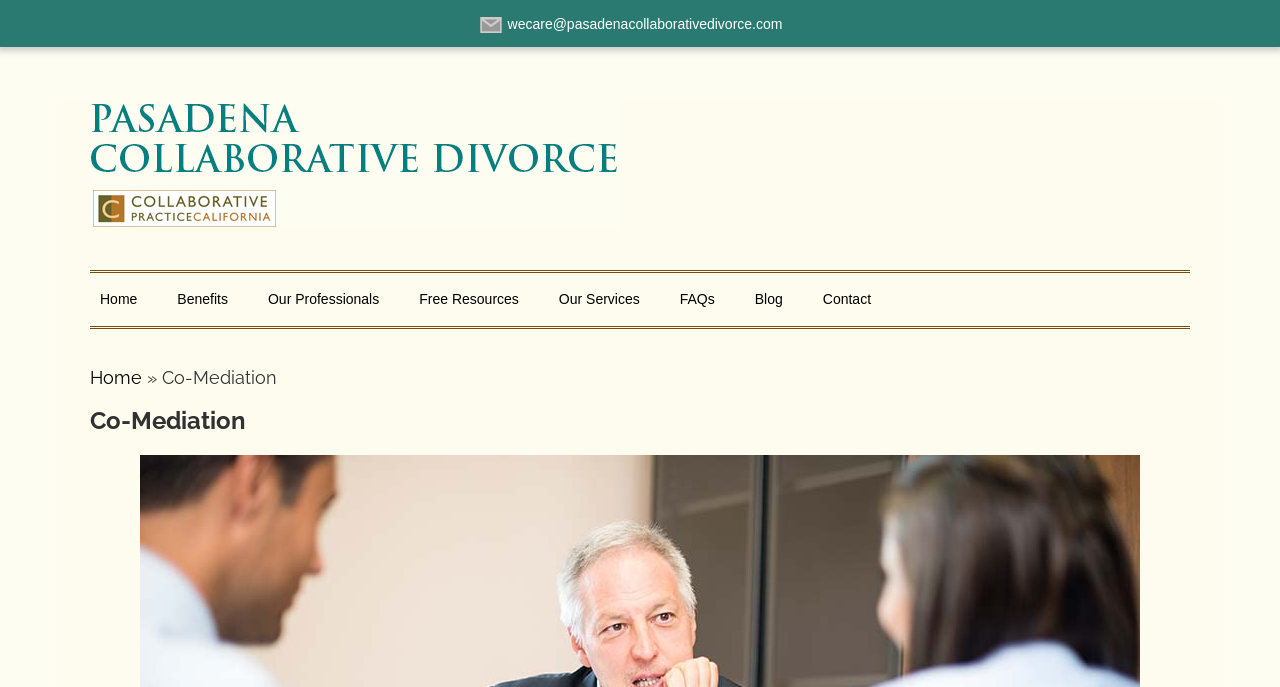What is the focus of the co-mediation service?
Based on the screenshot, answer the question with a single word or phrase.

Collaborative divorce